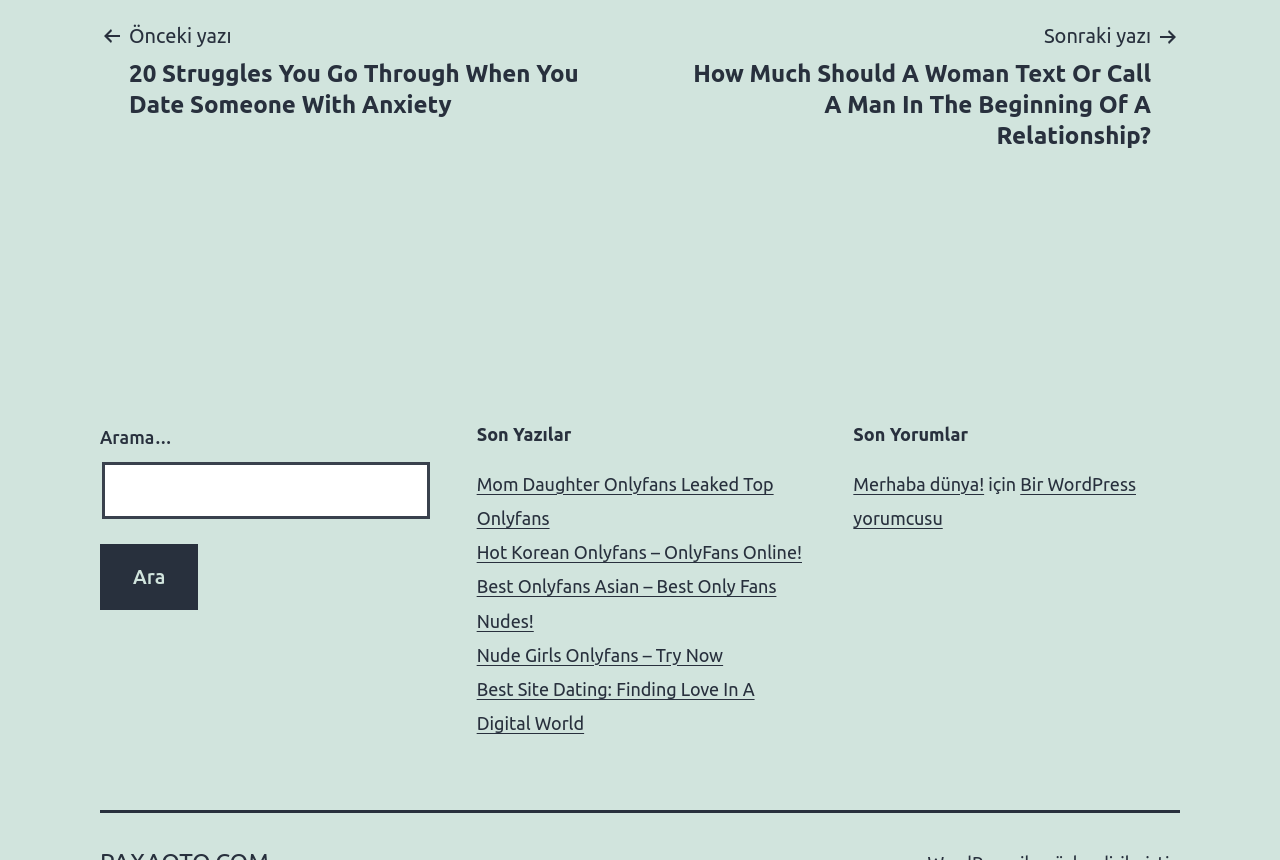Predict the bounding box coordinates of the UI element that matches this description: "Merhaba dünya!". The coordinates should be in the format [left, top, right, bottom] with each value between 0 and 1.

[0.667, 0.551, 0.769, 0.574]